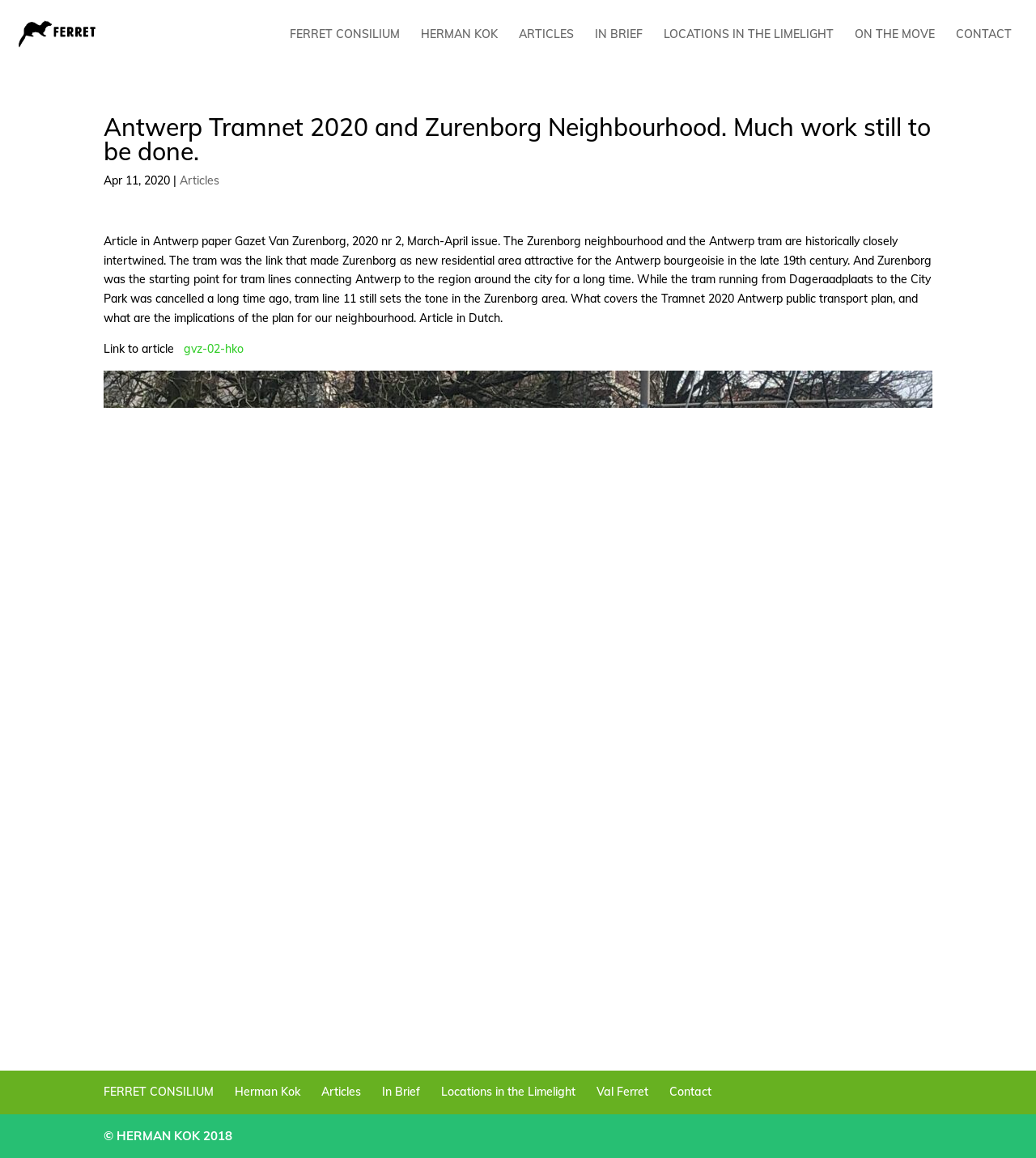What is the name of the neighbourhood mentioned in the article?
Using the image, provide a detailed and thorough answer to the question.

The article mentions 'Antwerp Tramnet 2020 and Zurenborg Neighbourhood' in its title, and later explains the historical connection between the tram and the Zurenborg neighbourhood.